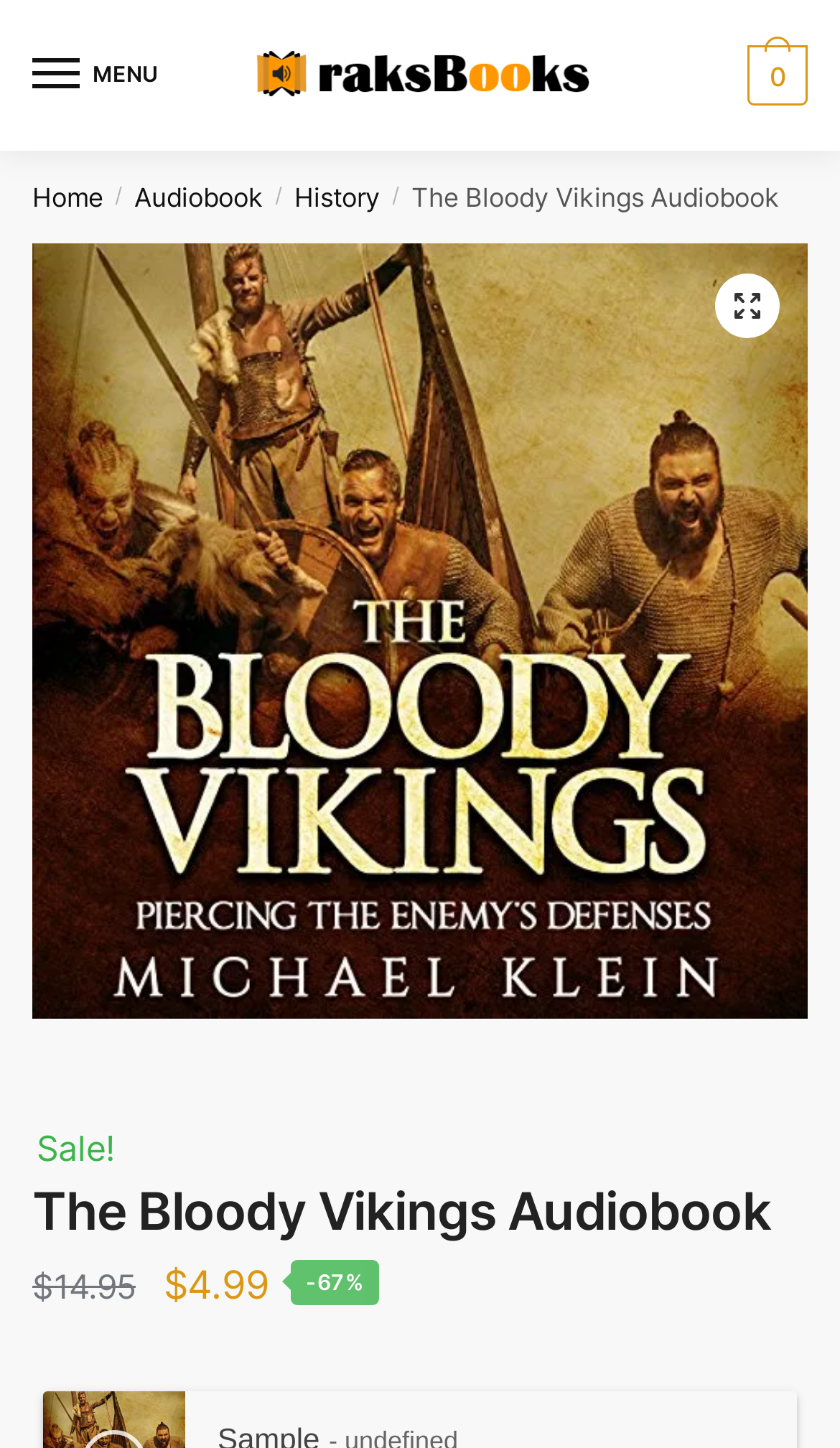Could you indicate the bounding box coordinates of the region to click in order to complete this instruction: "Go to home page".

[0.038, 0.125, 0.123, 0.147]